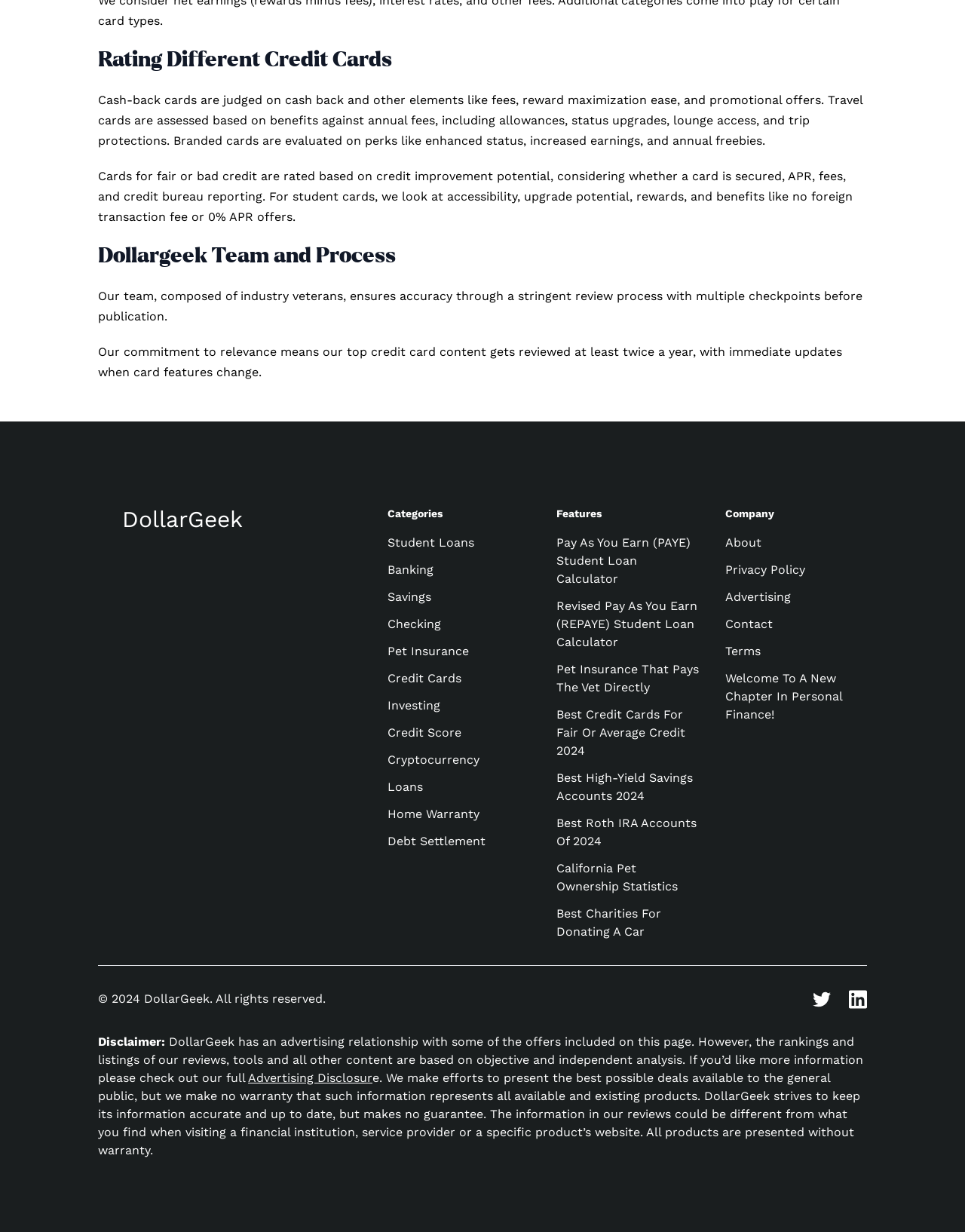From the screenshot, find the bounding box of the UI element matching this description: "Credit Cards". Supply the bounding box coordinates in the form [left, top, right, bottom], each a float between 0 and 1.

[0.402, 0.545, 0.478, 0.556]